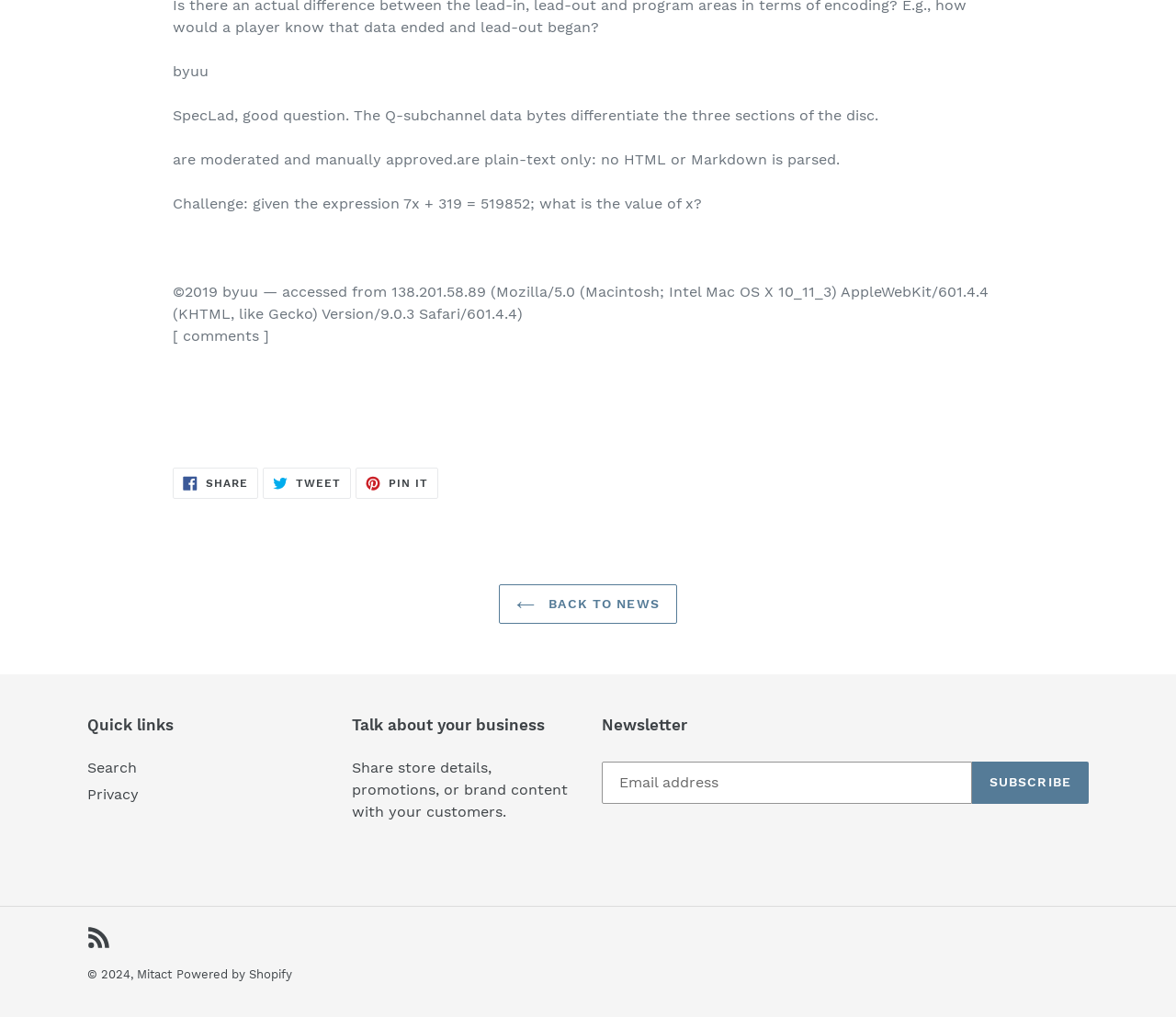Determine the bounding box for the UI element as described: "Share Share on Facebook". The coordinates should be represented as four float numbers between 0 and 1, formatted as [left, top, right, bottom].

[0.147, 0.46, 0.22, 0.491]